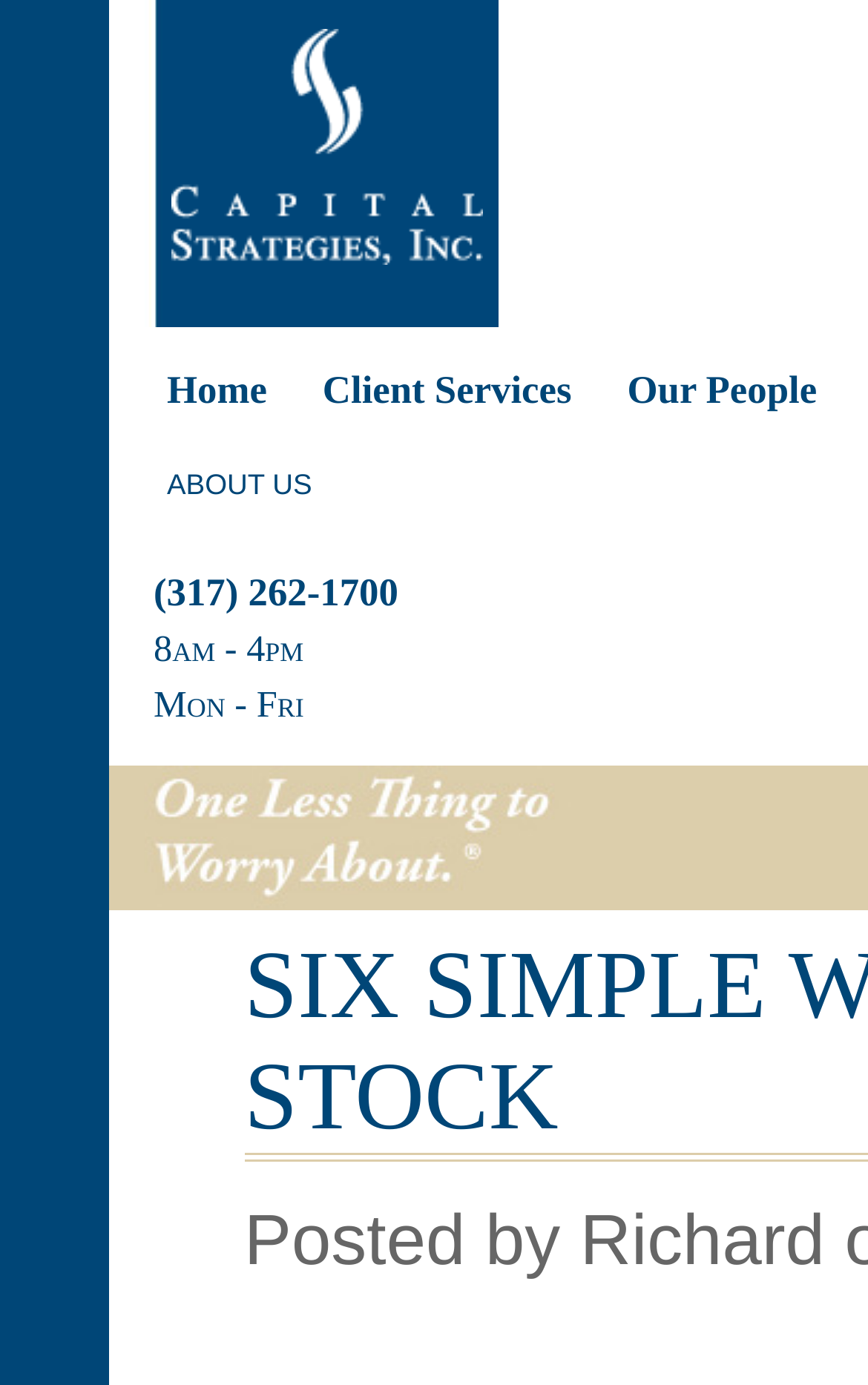Please find the bounding box for the UI element described by: "Home".

[0.179, 0.252, 0.359, 0.311]